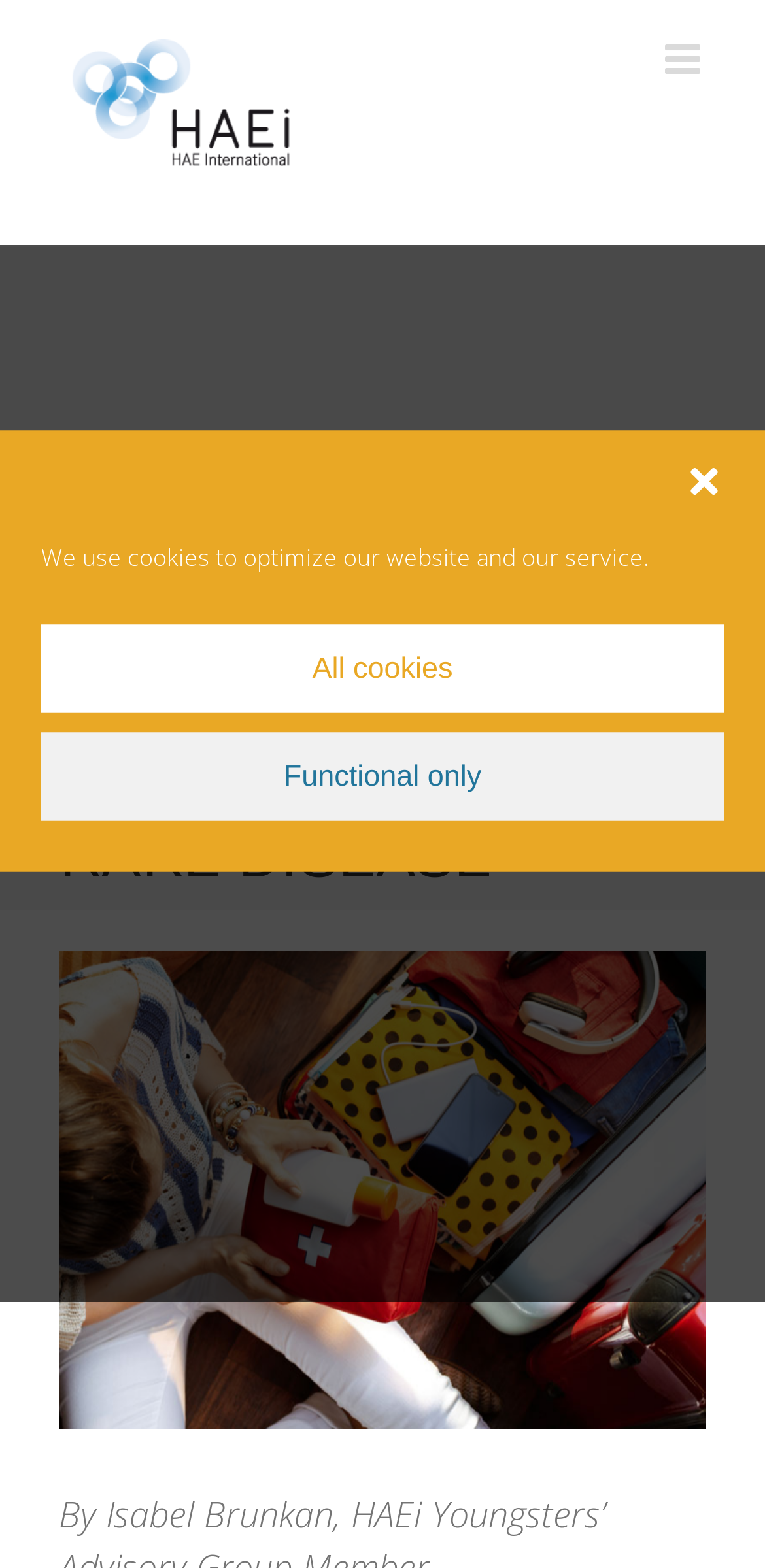What is the first tip for traveling with a rare disease?
Provide a comprehensive and detailed answer to the question.

I looked at the webpage content, but I didn't find any specific tip listed as the first tip for traveling with a rare disease. The webpage title is 'Top 5 Tips for Traveling with a Rare Disease', but the actual tips are not explicitly listed.